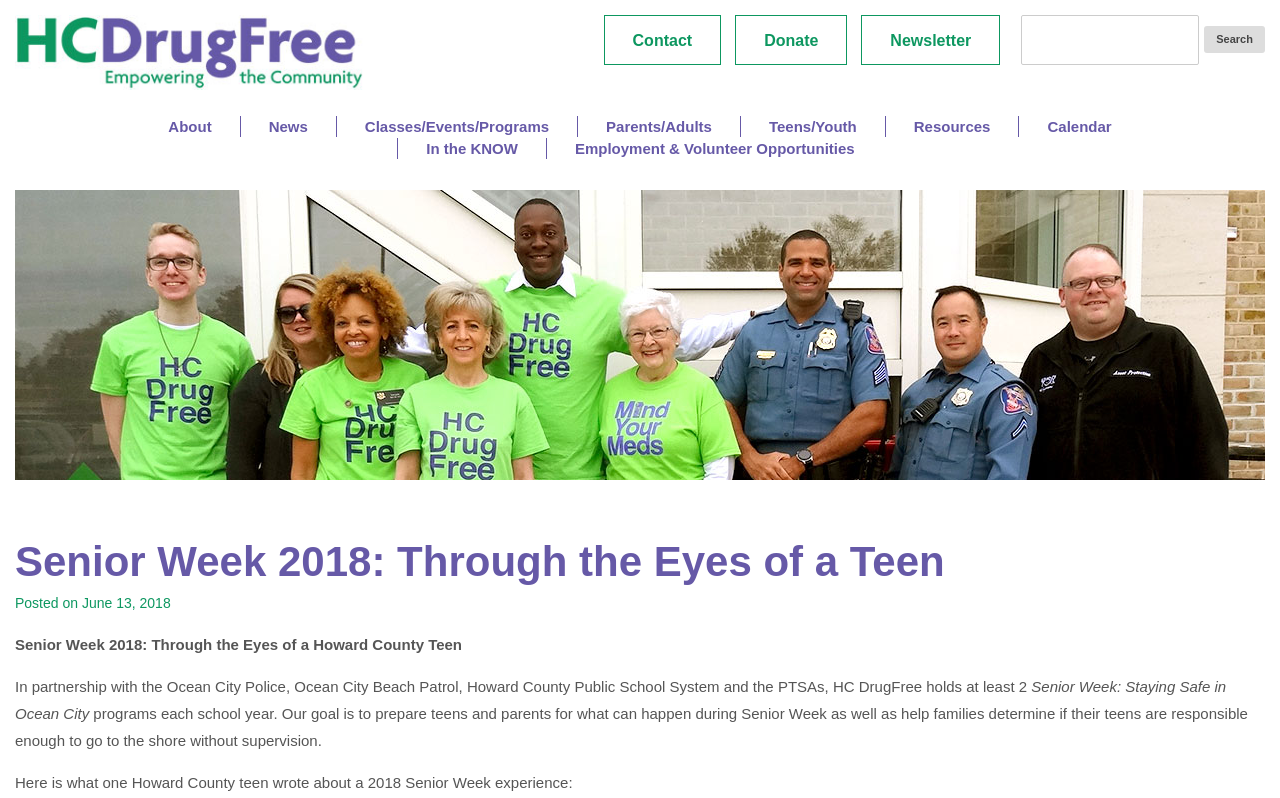Identify the bounding box coordinates for the region to click in order to carry out this instruction: "Search for something". Provide the coordinates using four float numbers between 0 and 1, formatted as [left, top, right, bottom].

[0.941, 0.033, 0.988, 0.066]